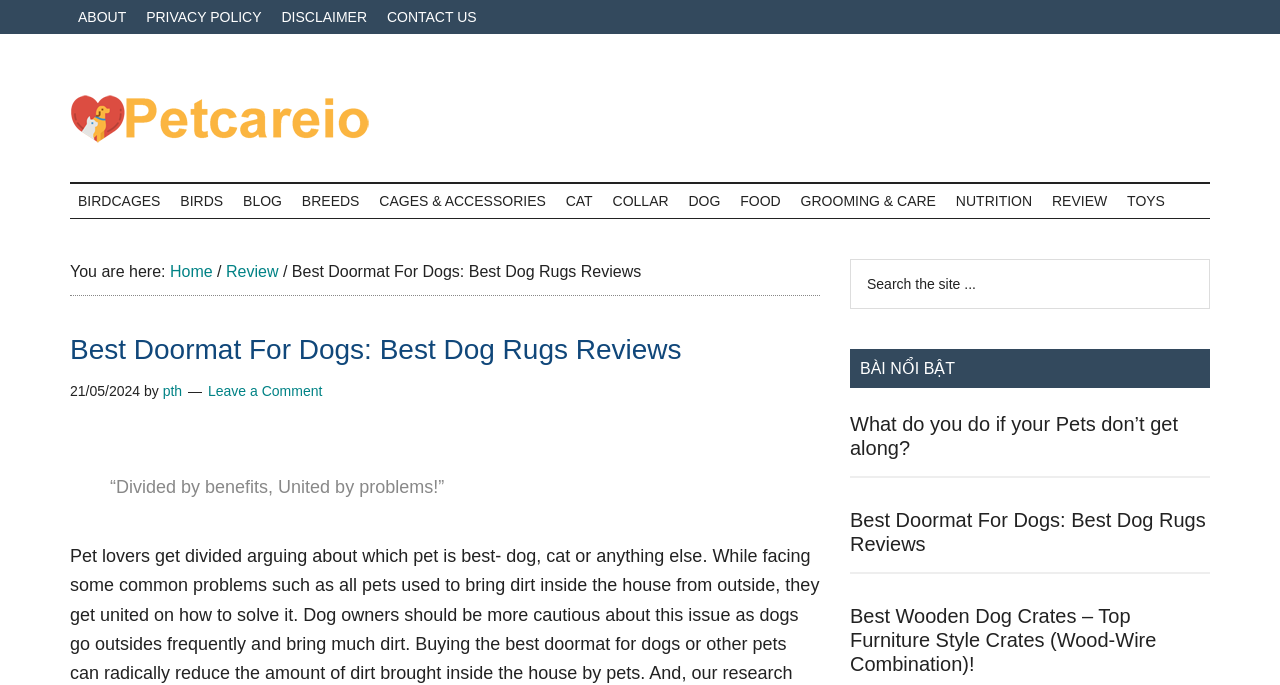Using the description: "Tanya Morgan / Hardcore Gentlemen", determine the UI element's bounding box coordinates. Ensure the coordinates are in the format of four float numbers between 0 and 1, i.e., [left, top, right, bottom].

None